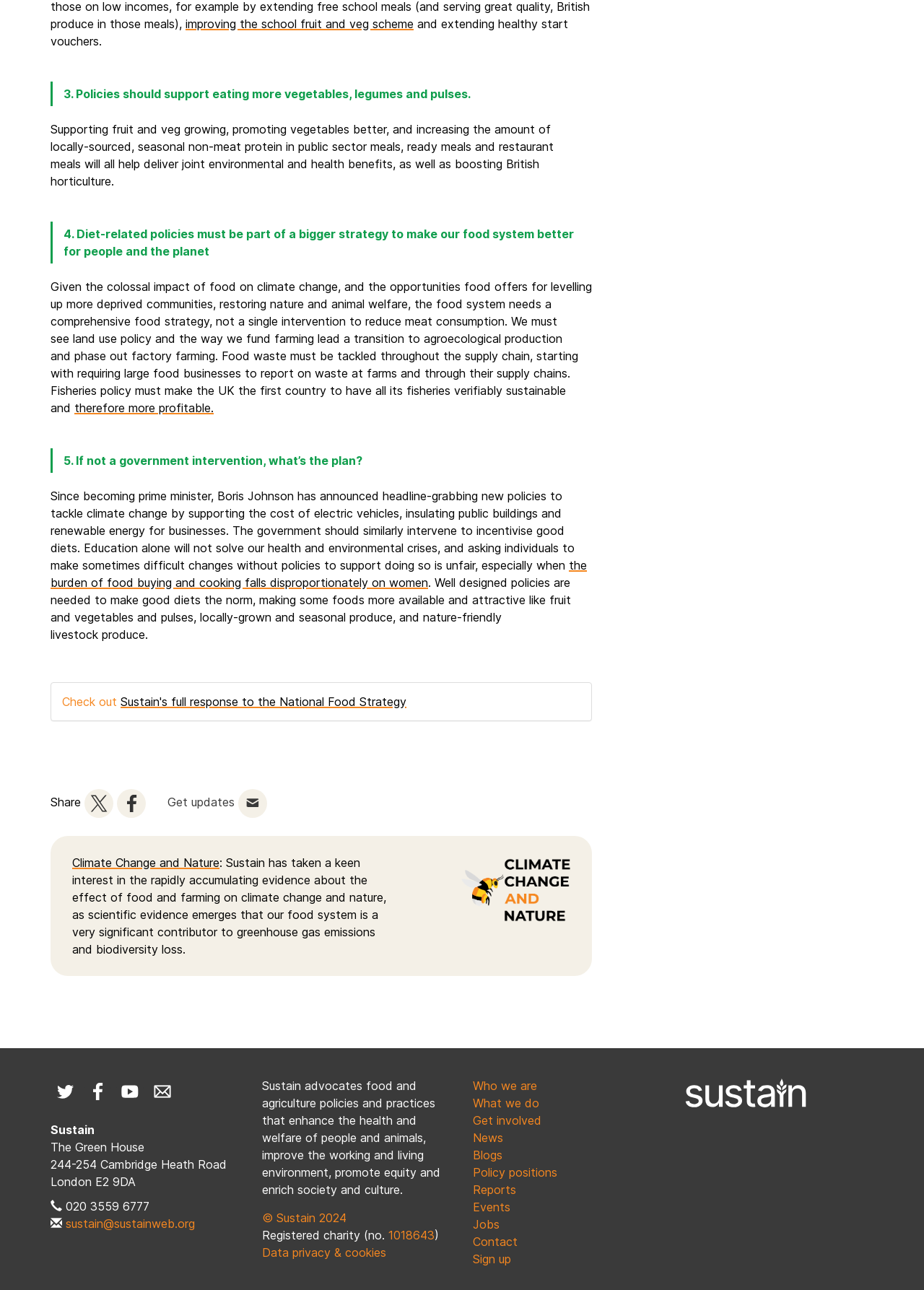Determine the bounding box coordinates of the clickable element necessary to fulfill the instruction: "Click the link to read Sustain's full response to the National Food Strategy". Provide the coordinates as four float numbers within the 0 to 1 range, i.e., [left, top, right, bottom].

[0.13, 0.538, 0.44, 0.549]